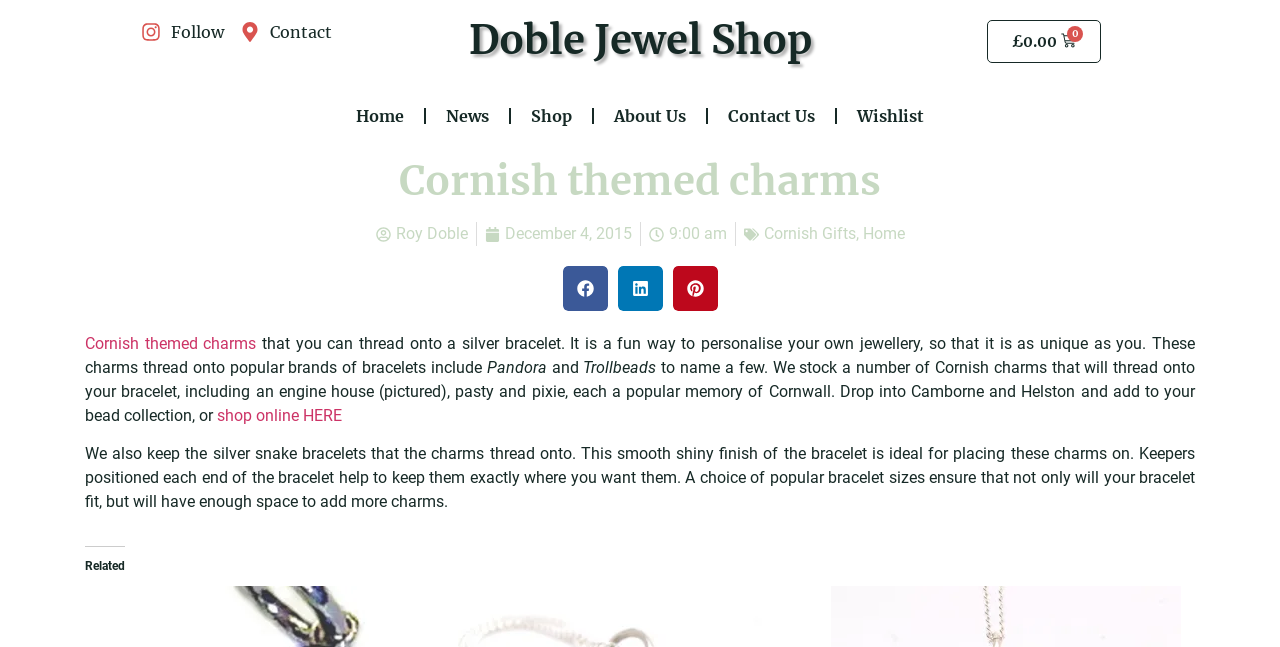Determine the bounding box coordinates for the HTML element mentioned in the following description: "Follow". The coordinates should be a list of four floats ranging from 0 to 1, represented as [left, top, right, bottom].

[0.11, 0.031, 0.175, 0.068]